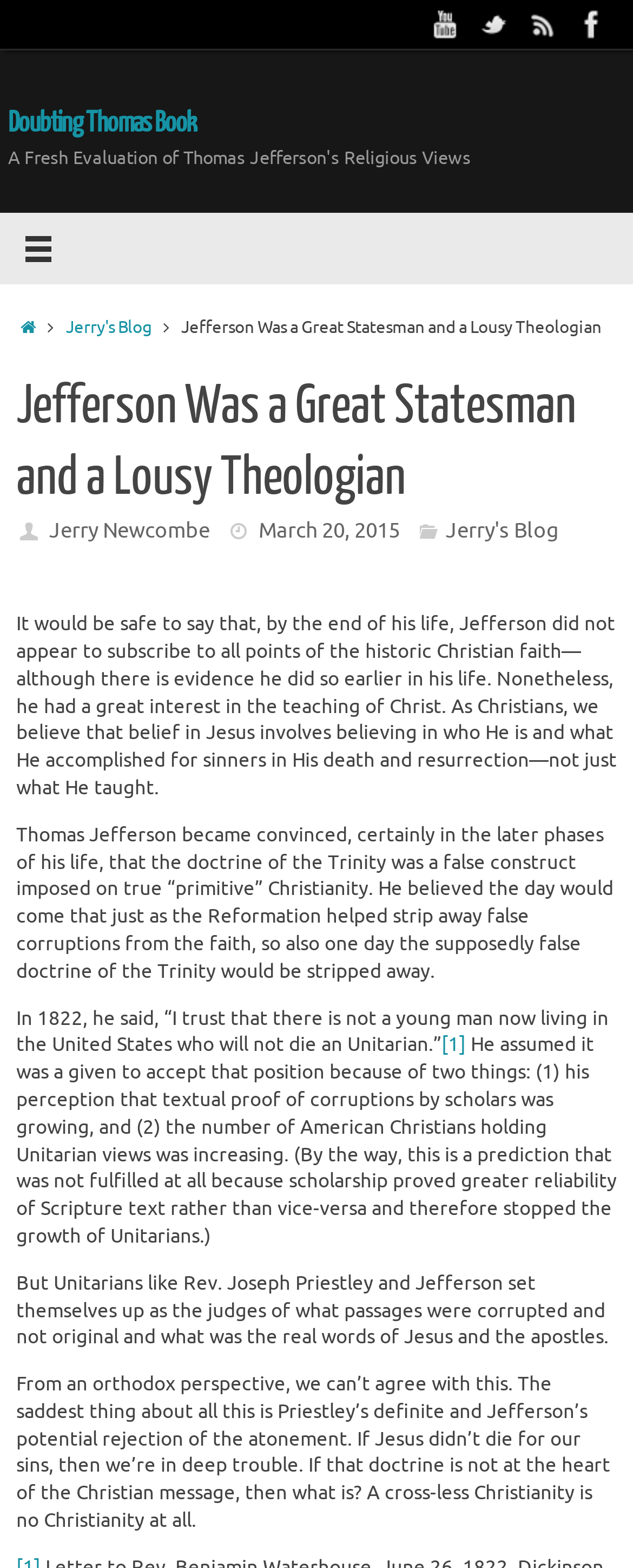Please answer the following question using a single word or phrase: 
What is the author of the blog post?

Jerry Newcombe